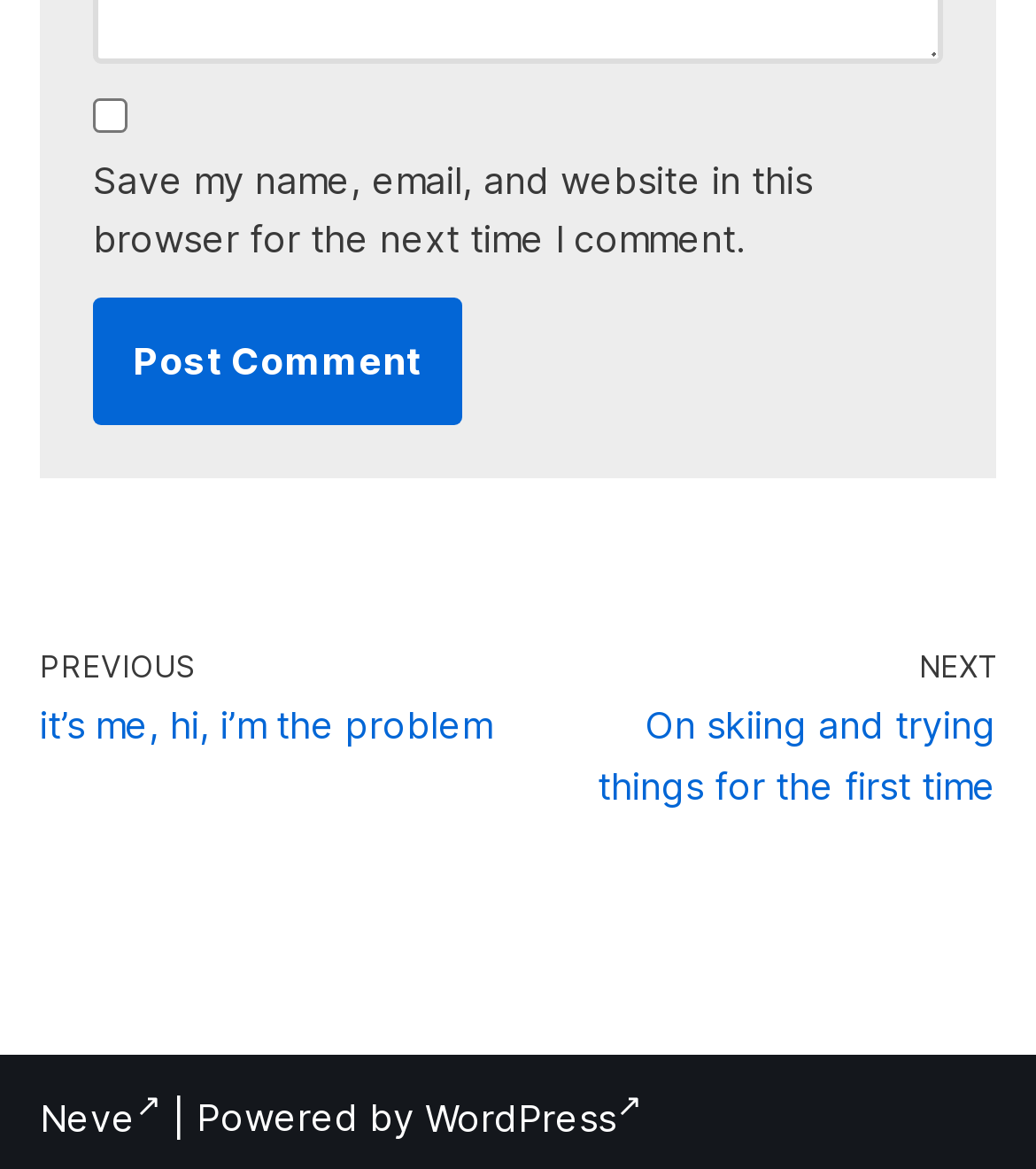Reply to the question with a single word or phrase:
What is the text of the static text element?

Powered by